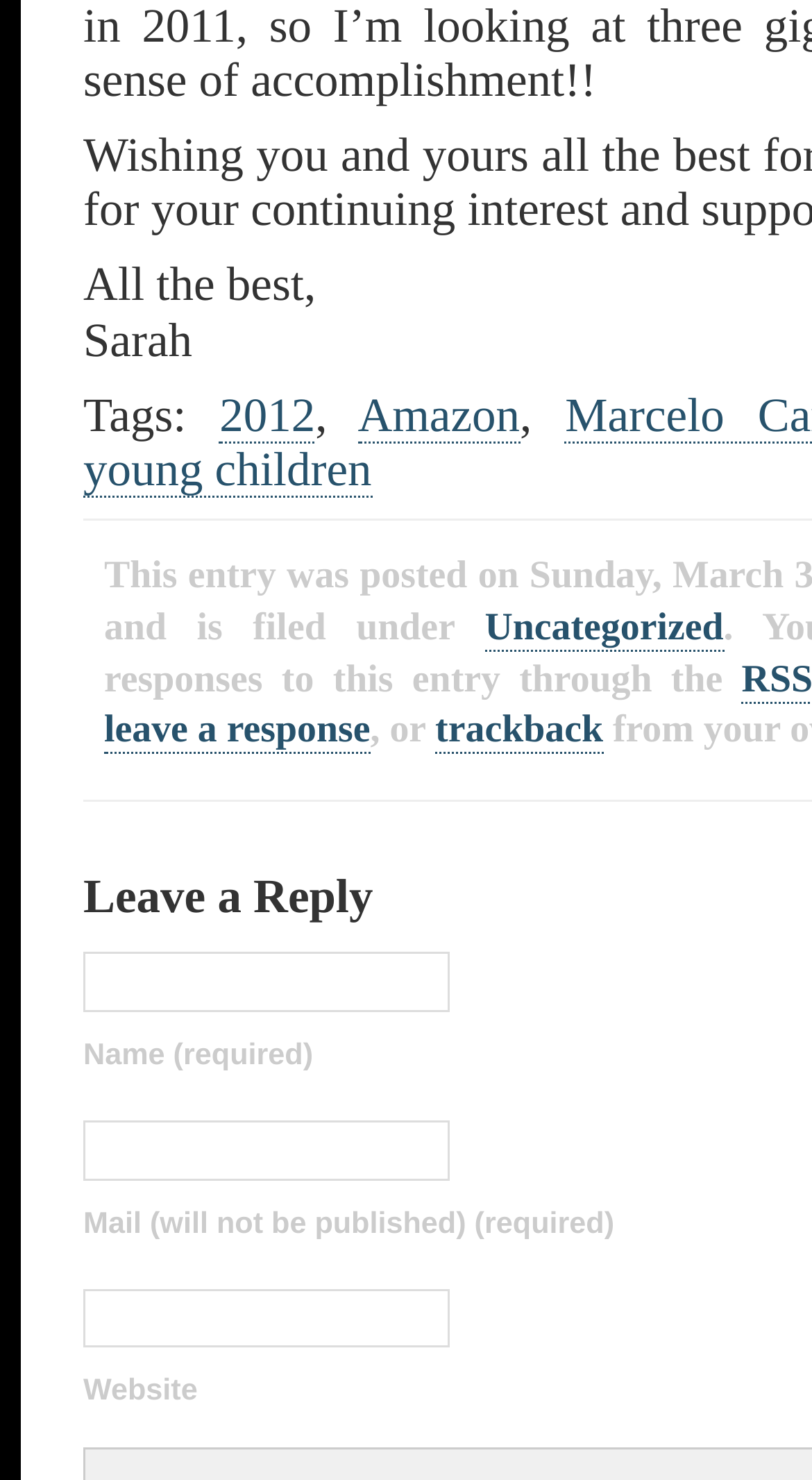Please locate the bounding box coordinates of the region I need to click to follow this instruction: "leave a response".

[0.128, 0.479, 0.456, 0.51]